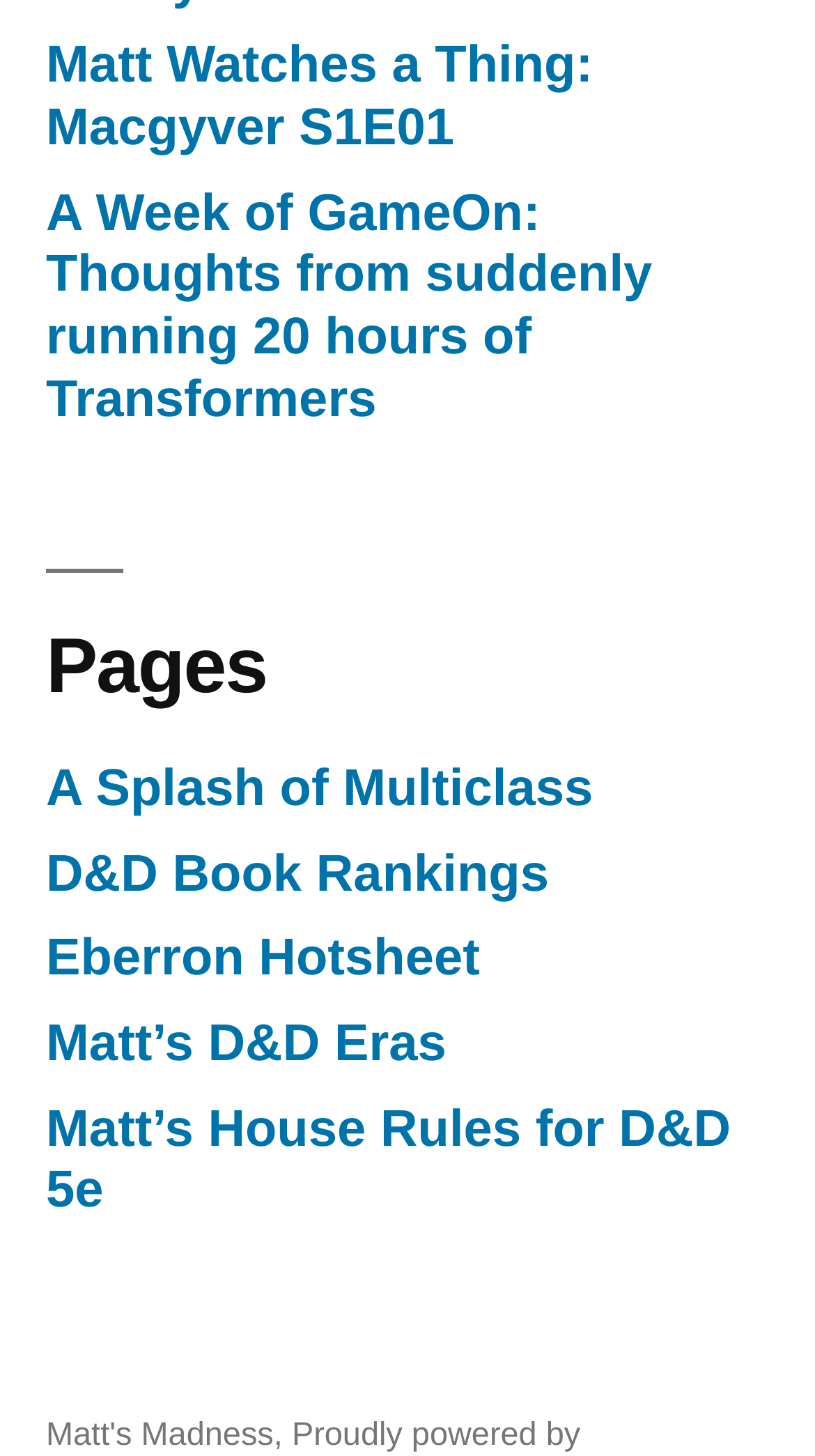Locate the bounding box coordinates of the area you need to click to fulfill this instruction: 'go to Pages'. The coordinates must be in the form of four float numbers ranging from 0 to 1: [left, top, right, bottom].

[0.056, 0.391, 0.944, 0.49]